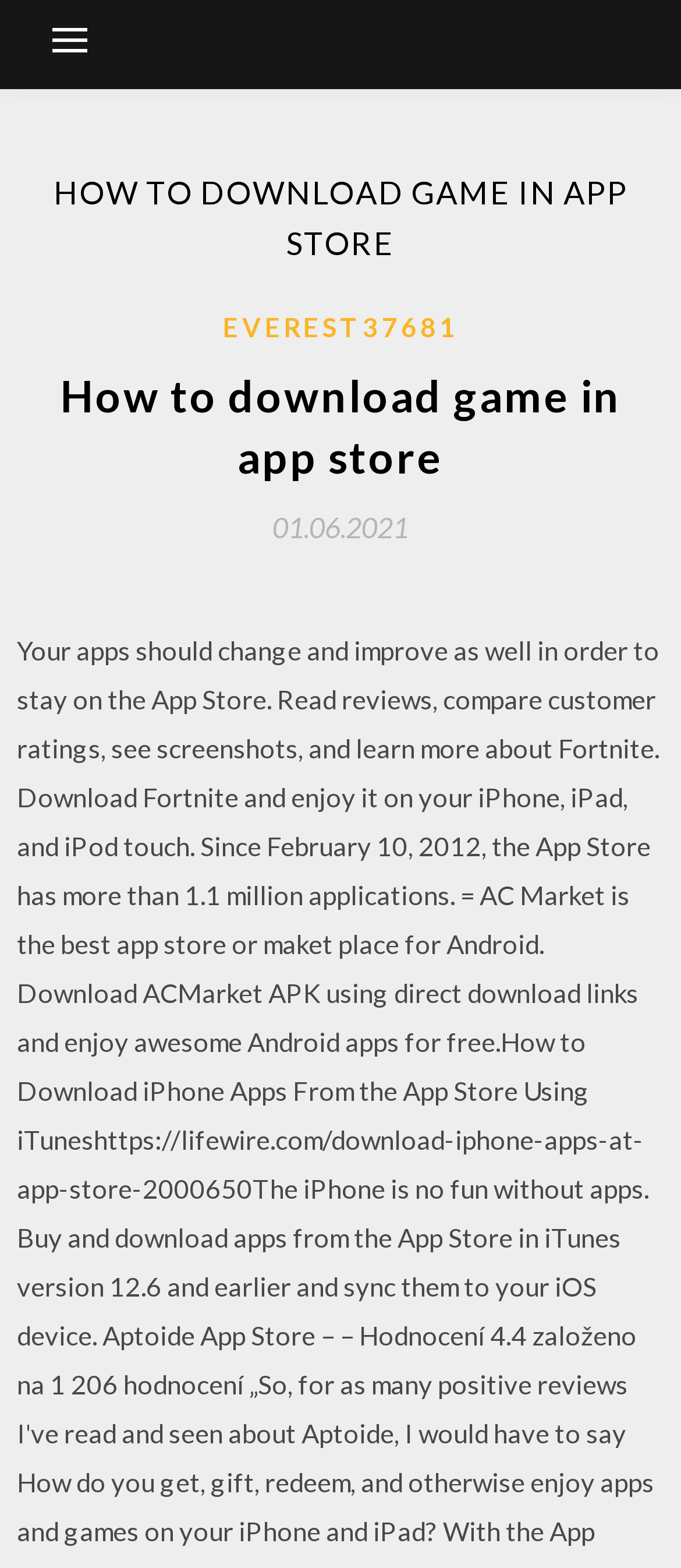Explain the webpage in detail, including its primary components.

The webpage appears to be a blog post or article about downloading games from an app store. At the top-left corner, there is a button that controls the primary menu. 

The main content of the webpage is headed by a large title "HOW TO DOWNLOAD GAME IN APP STORE" which spans almost the entire width of the page. Below this title, there is a subheading "How to download game in app store" which is slightly smaller in size. 

To the right of the subheading, there is a link "EVEREST37681" and a timestamp "01.06.2021" which indicates the date of publication. The timestamp is displayed in a slightly smaller font size compared to the link. 

The webpage seems to provide information or guidance on downloading games from an app store, possibly with a focus on the year 2020, as indicated by the title. There is no clear indication of the presence of images, music, movies, or TV shows on this webpage, despite the meta description mentioning 9apps for downloading such content.